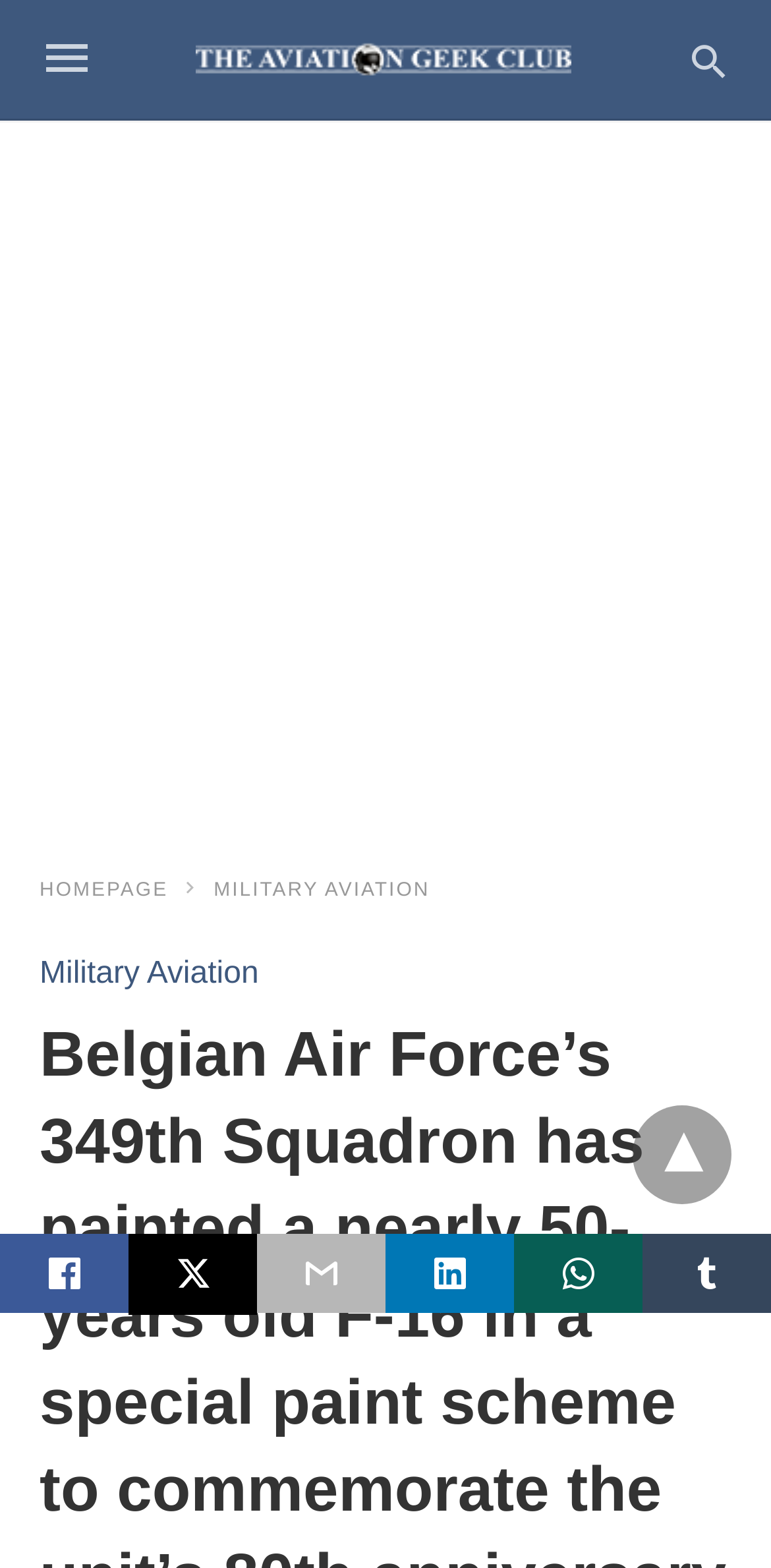How many social media sharing options are available?
Please provide a comprehensive answer based on the visual information in the image.

I counted the number of social media sharing links at the bottom of the page, which are represented by icons and have text descriptions such as 'twitter share'. There are 5 such links.